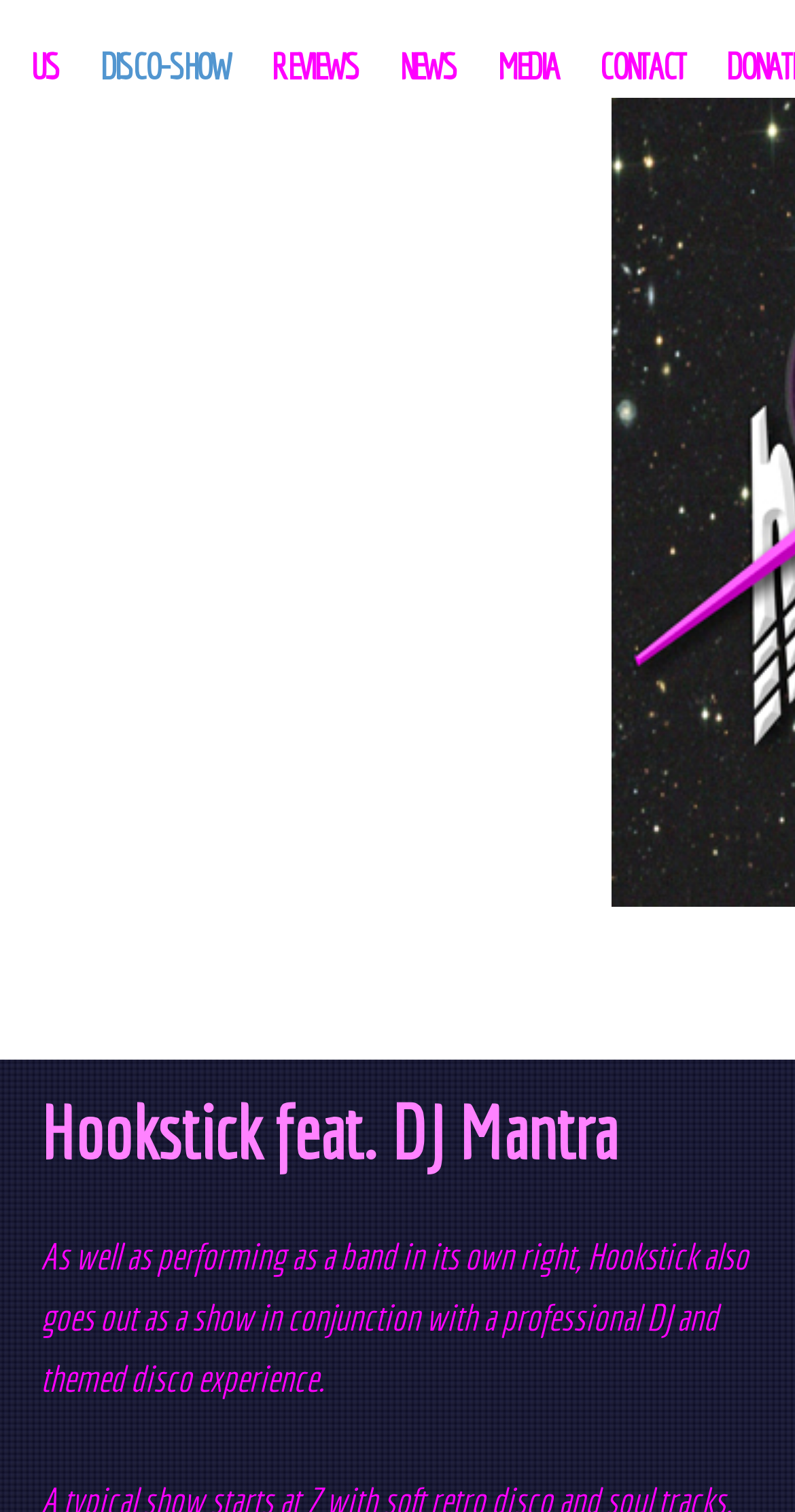How many static text elements are on the page?
Based on the image, provide a one-word or brief-phrase response.

3